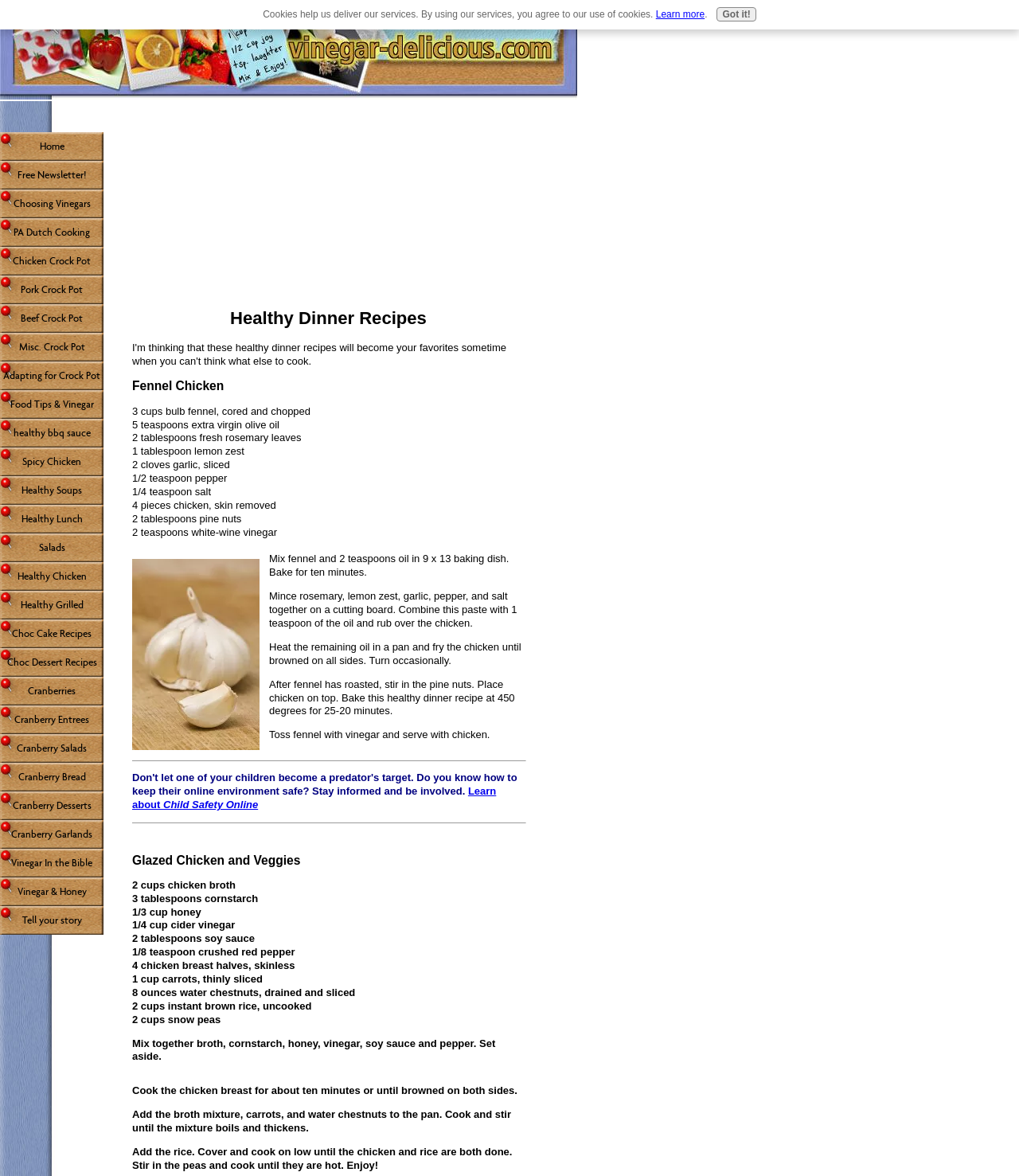Create a detailed summary of the webpage's content and design.

This webpage is about healthy dinner recipes, specifically using chicken. At the top, there is a navigation bar with multiple links to various recipe categories, such as "Home", "Free Newsletter!", "Choosing Vinegars", and many others. Below the navigation bar, there is a heading "Healthy Dinner Recipes" followed by a recipe for "Fennel Chicken". This recipe includes a list of ingredients and step-by-step instructions on how to prepare the dish. The ingredients are listed in a column, with each item on a new line, and the instructions are written in paragraphs.

To the right of the recipe, there is an advertisement iframe. Below the recipe, there is a separator line, followed by a link to "Learn about Child Safety Online". Another separator line is below this link, and then there is another recipe for "Glazed Chicken and Veggies". This recipe also includes a list of ingredients and step-by-step instructions.

At the very bottom of the page, there is a notification about cookies, stating that by using the services, users agree to the use of cookies. There is also a link to "Learn more" about this topic, and a "Got it!" button to acknowledge the notification.